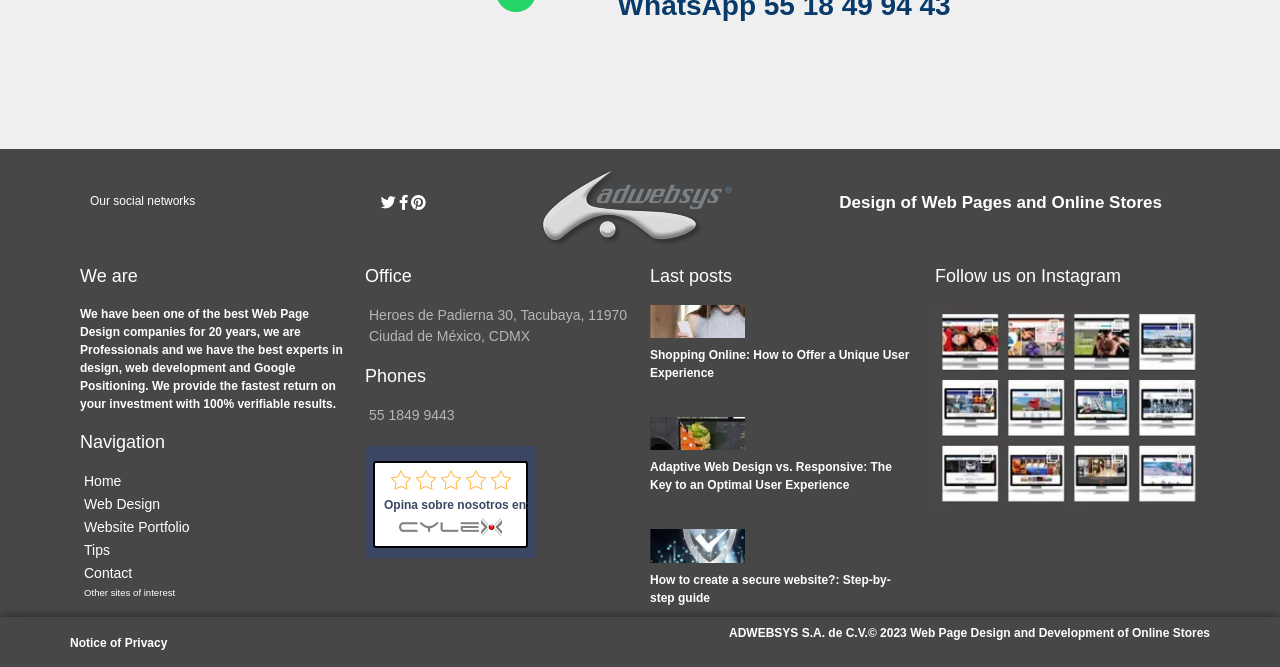Please specify the bounding box coordinates of the area that should be clicked to accomplish the following instruction: "Go to Web Design page". The coordinates should consist of four float numbers between 0 and 1, i.e., [left, top, right, bottom].

[0.062, 0.74, 0.27, 0.771]